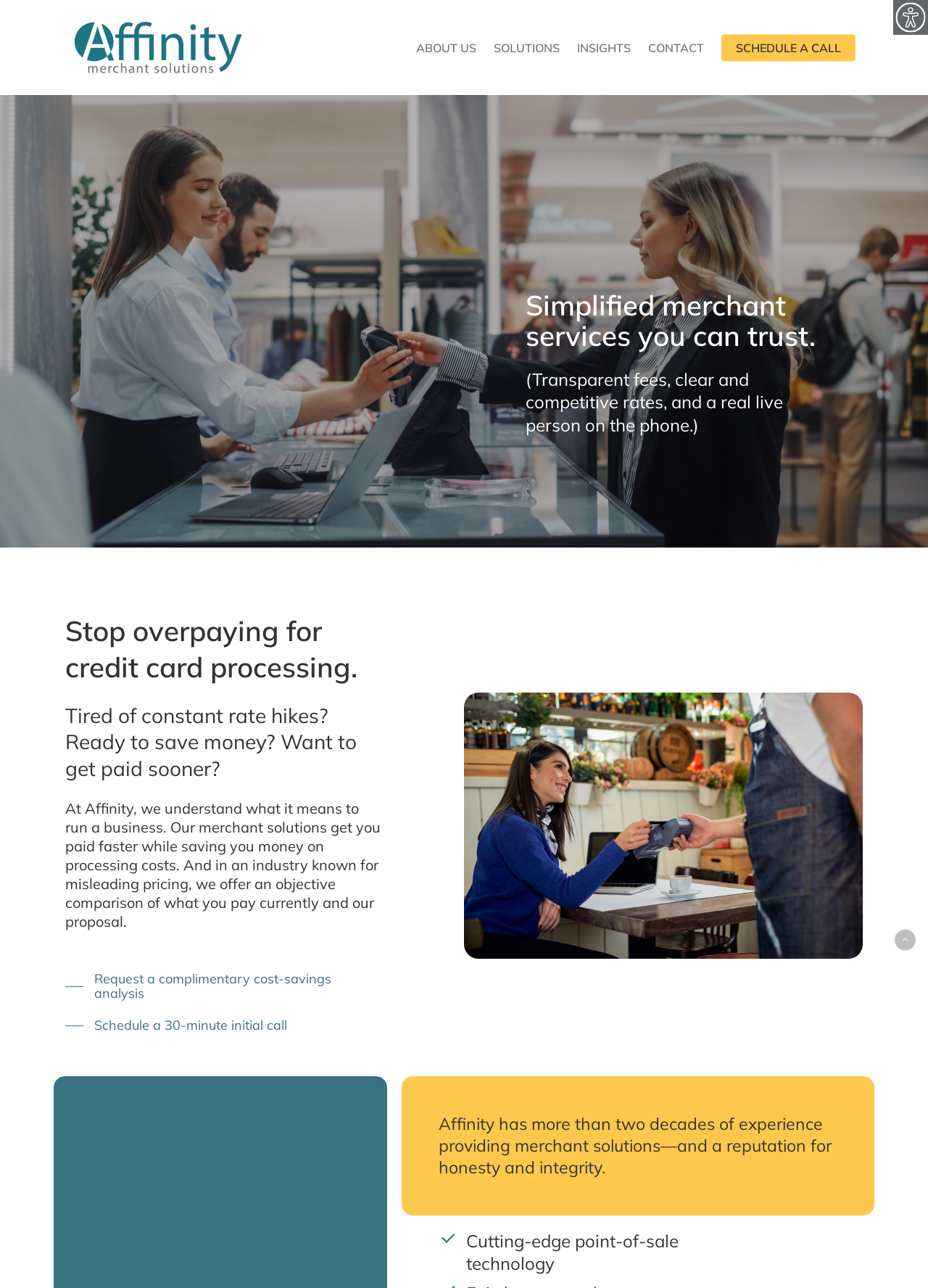Generate a comprehensive description of the webpage.

The webpage is about Affinity Merchant Solutions, a company that provides merchant services to businesses. At the top left, there is a logo of Affinity Merchant Solutions, accompanied by a link to the company's homepage. 

To the right of the logo, there is a navigation menu with links to "ABOUT US", "SOLUTIONS", "INSIGHTS", "CONTACT", and "SCHEDULE A CALL". 

Below the navigation menu, there is a heading that reads "Simplified merchant services you can trust." This is followed by a series of short phrases, including "Transparent fees", "clear and competitive rates", and "real live person on the phone". 

Further down, there is another heading that reads "Stop overpaying for credit card processing." This is followed by a paragraph of text that explains the benefits of using Affinity's merchant solutions, including saving money and getting paid faster. 

There are two calls-to-action below this paragraph: "Request a complimentary cost-savings analysis" and "Schedule a 30-minute initial call". 

To the right of these calls-to-action, there is an image of a woman paying her bill in a cafe with a credit card. 

At the bottom of the page, there is a heading that reads "Affinity has more than two decades of experience providing merchant solutions—and a reputation for honesty and integrity." Below this, there is a mention of "Cutting-edge point-of-sale technology". 

Finally, at the top right corner of the page, there is a link to an "Accessibility Helper sidebar" with an icon labeled "Accessibility".